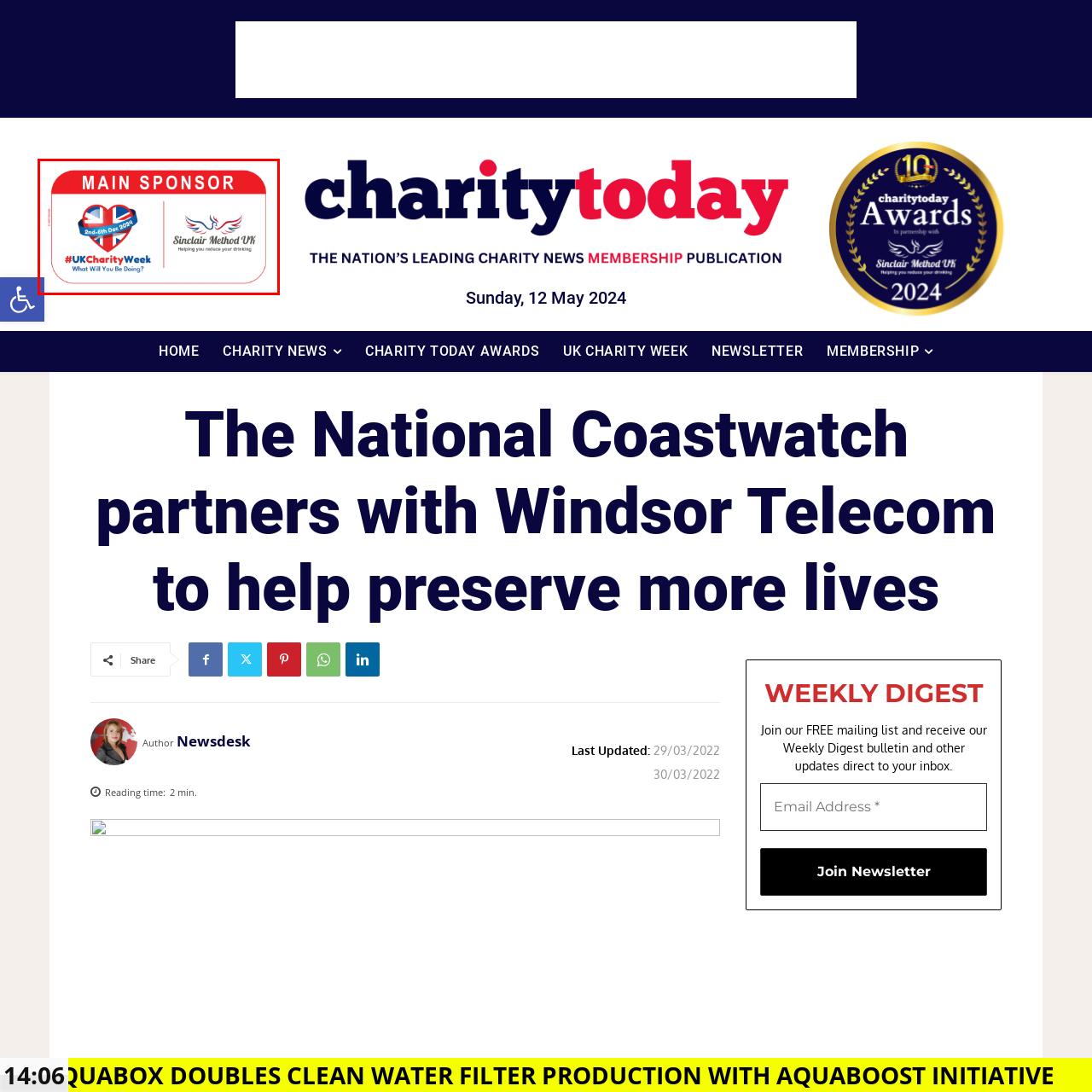Inspect the part framed by the grey rectangle, What is the date range of the event? 
Reply with a single word or phrase.

December 2nd to 6th, 2024